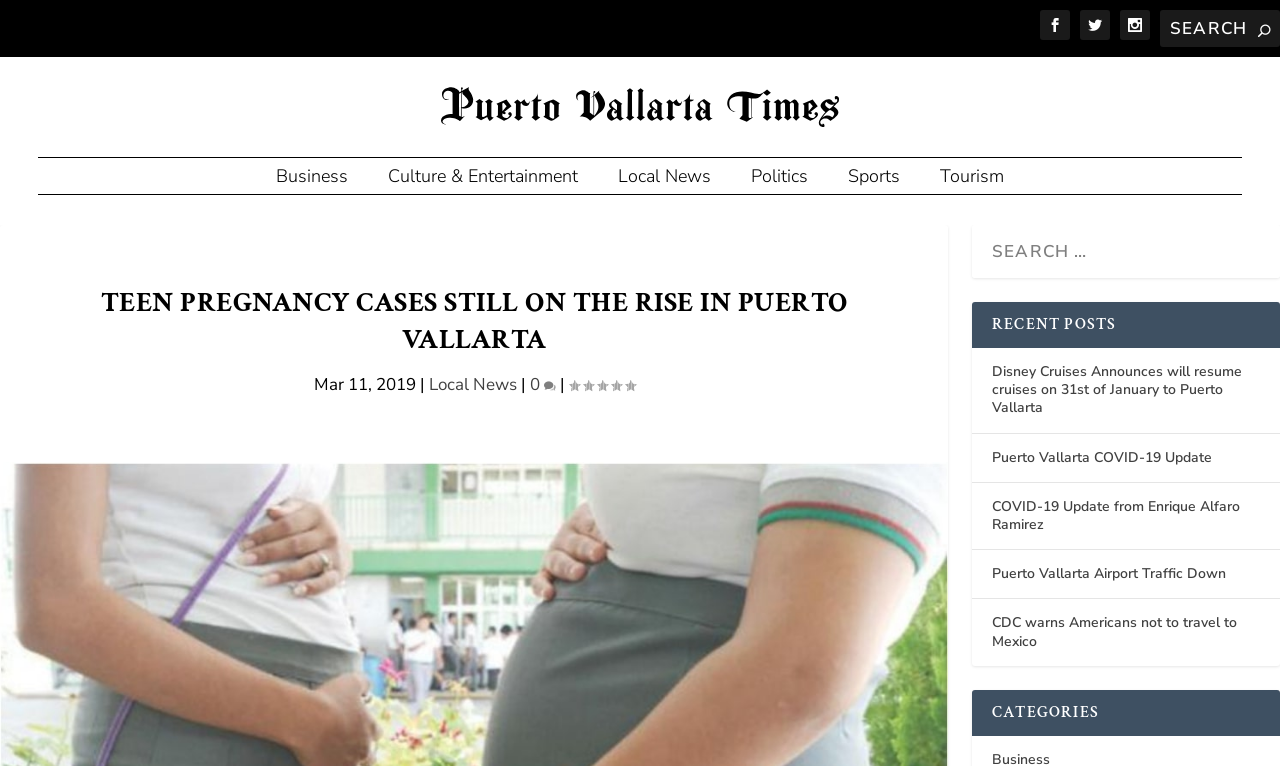Provide the bounding box coordinates of the HTML element described as: "putrajaya@selamatbercuti.com". The bounding box coordinates should be four float numbers between 0 and 1, i.e., [left, top, right, bottom].

None